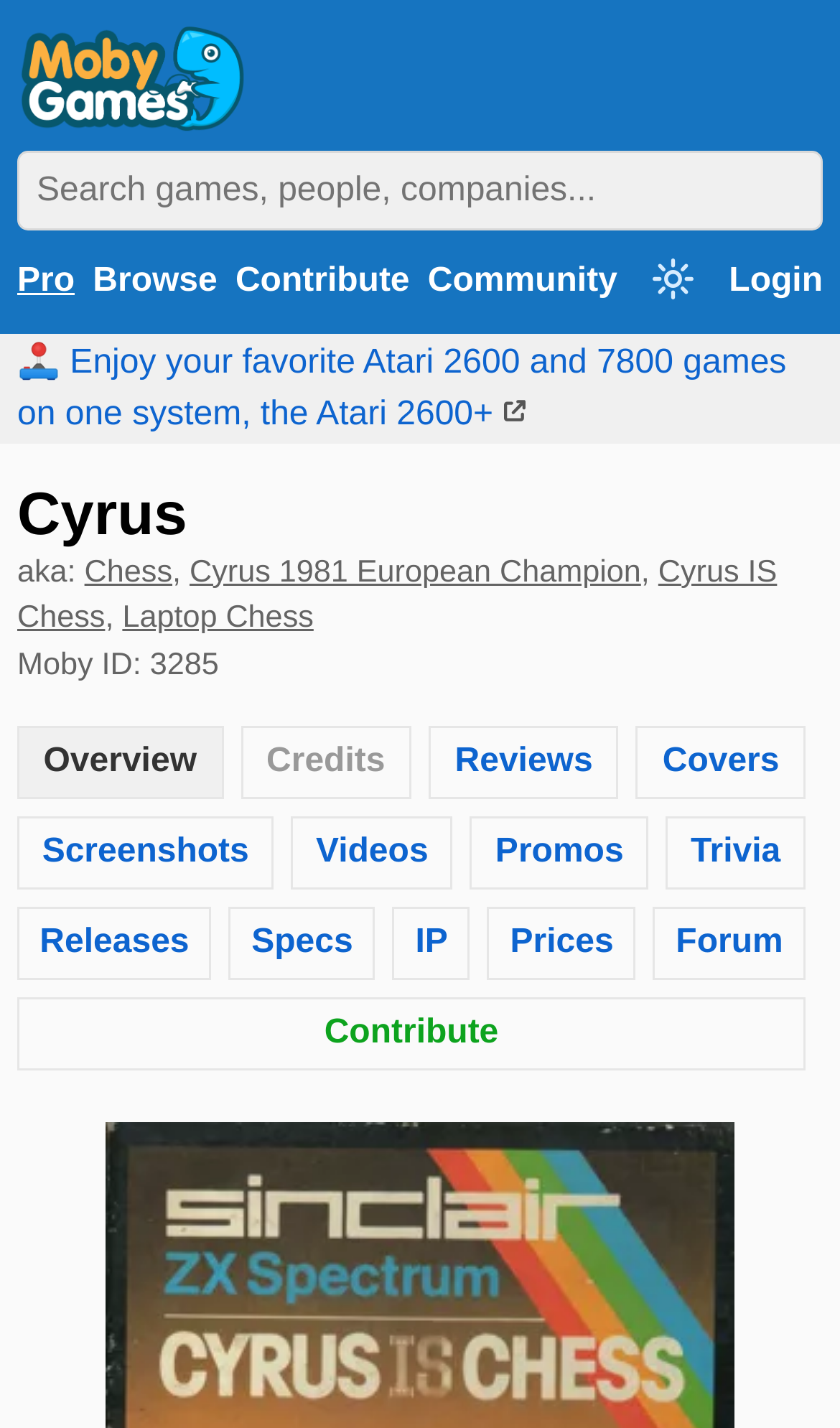What is the Moby ID of the game?
Using the visual information from the image, give a one-word or short-phrase answer.

3285